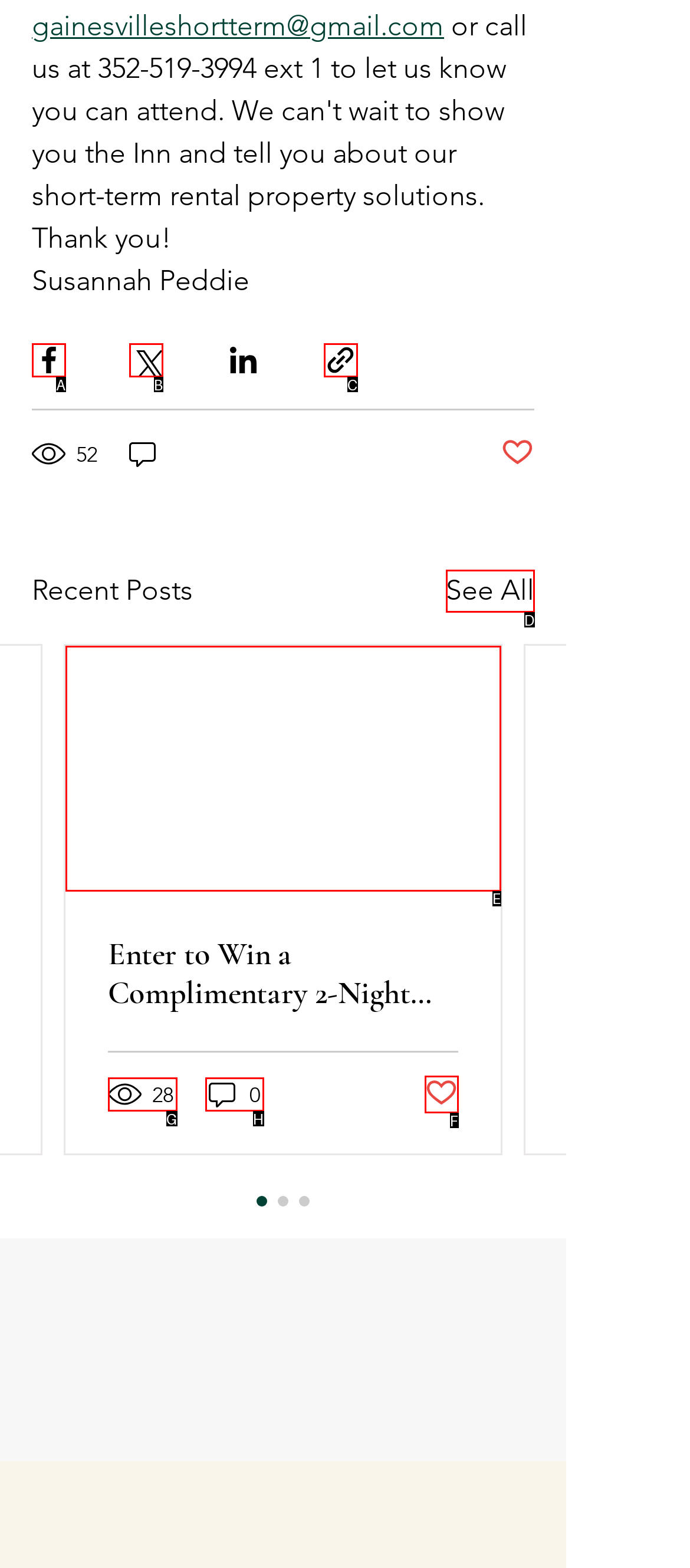Determine which HTML element matches the given description: Post not marked as liked. Provide the corresponding option's letter directly.

F